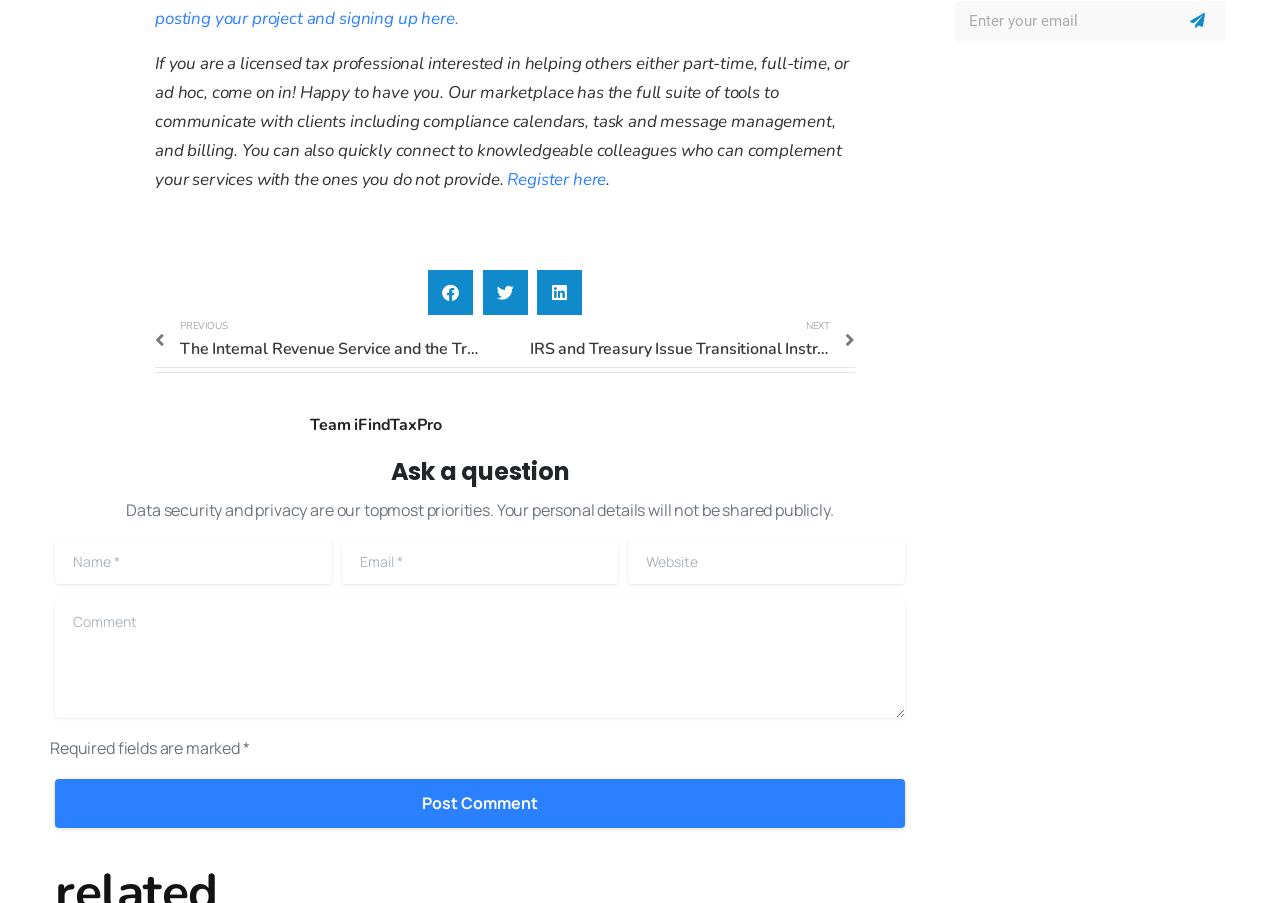Pinpoint the bounding box coordinates of the area that must be clicked to complete this instruction: "Read the previous article".

[0.121, 0.343, 0.375, 0.394]